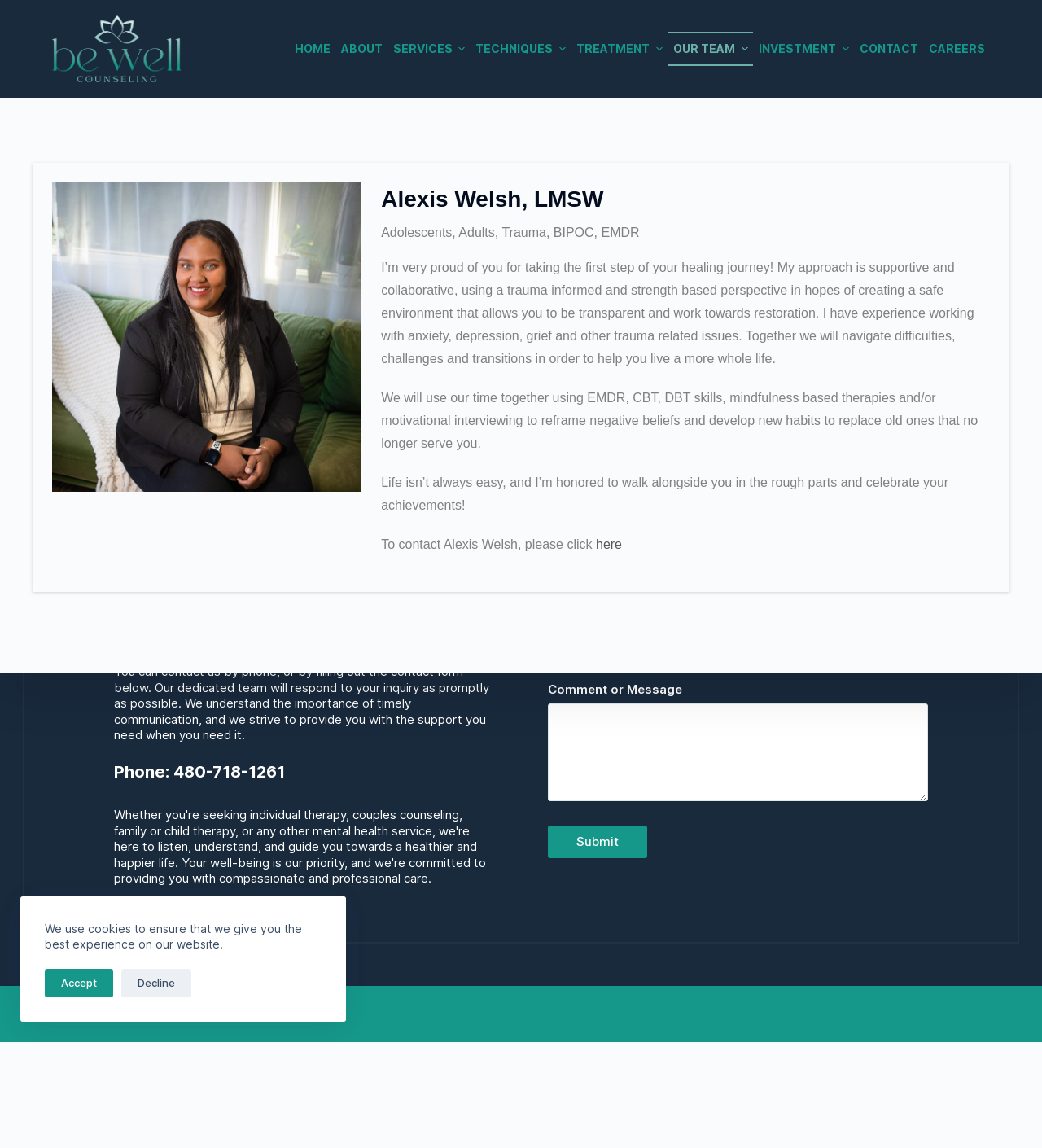Kindly provide the bounding box coordinates of the section you need to click on to fulfill the given instruction: "Click the 'here' link to contact Alexis Welsh".

[0.572, 0.468, 0.597, 0.48]